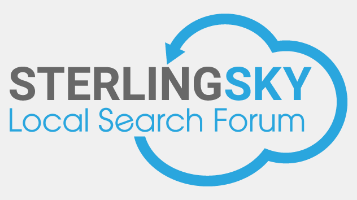Identify and describe all the elements present in the image.

This image features the logo of the Sterling Sky Local Search Forum, prominently displaying the name "STERLING SKY" in bold gray letters, which conveys strength and professionalism. Below this, "Local Search Forum" is presented in a softer blue font, enhancing the approachable nature of the brand. A stylized cloud shape wraps around the text in a light blue color, symbolizing connectivity and community—key themes for a forum focused on local search topics and discussions. The overall design is clean and modern, reflecting the forum's commitment to providing a space for knowledge sharing and discussions among local search professionals and enthusiasts.